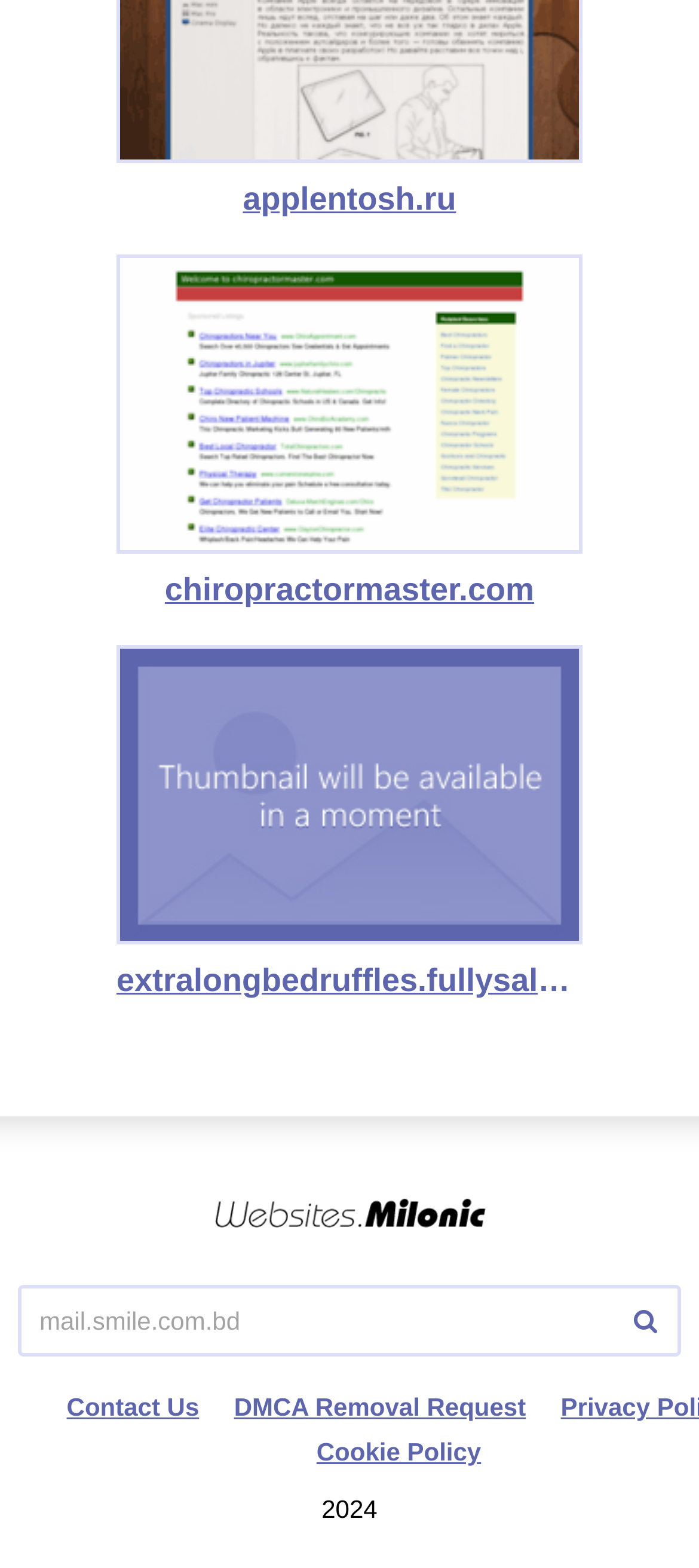What is the purpose of the textbox?
Using the image, respond with a single word or phrase.

Enter website